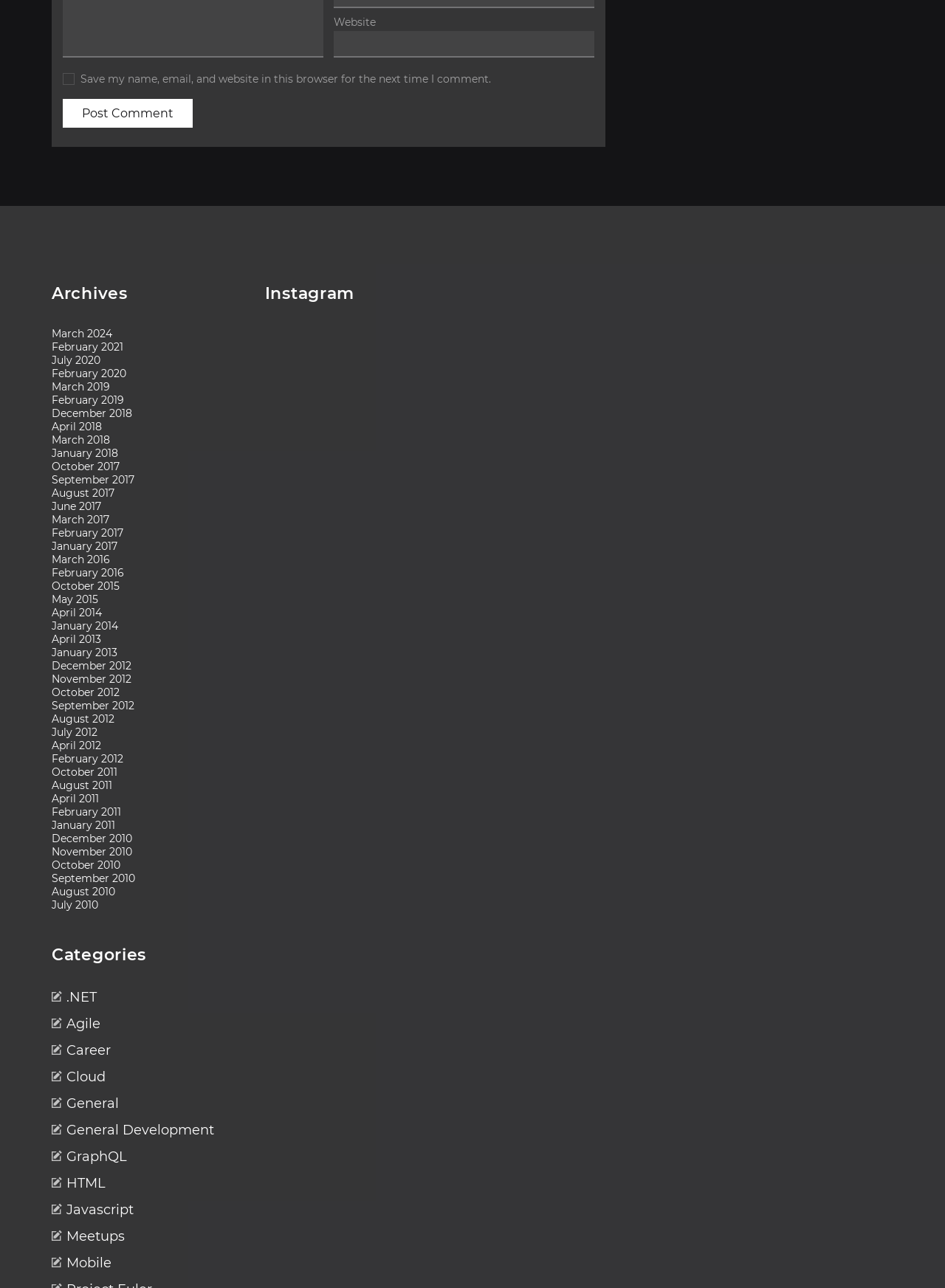Using the element description: "parent_node: Website name="url"", determine the bounding box coordinates. The coordinates should be in the format [left, top, right, bottom], with values between 0 and 1.

[0.353, 0.025, 0.629, 0.046]